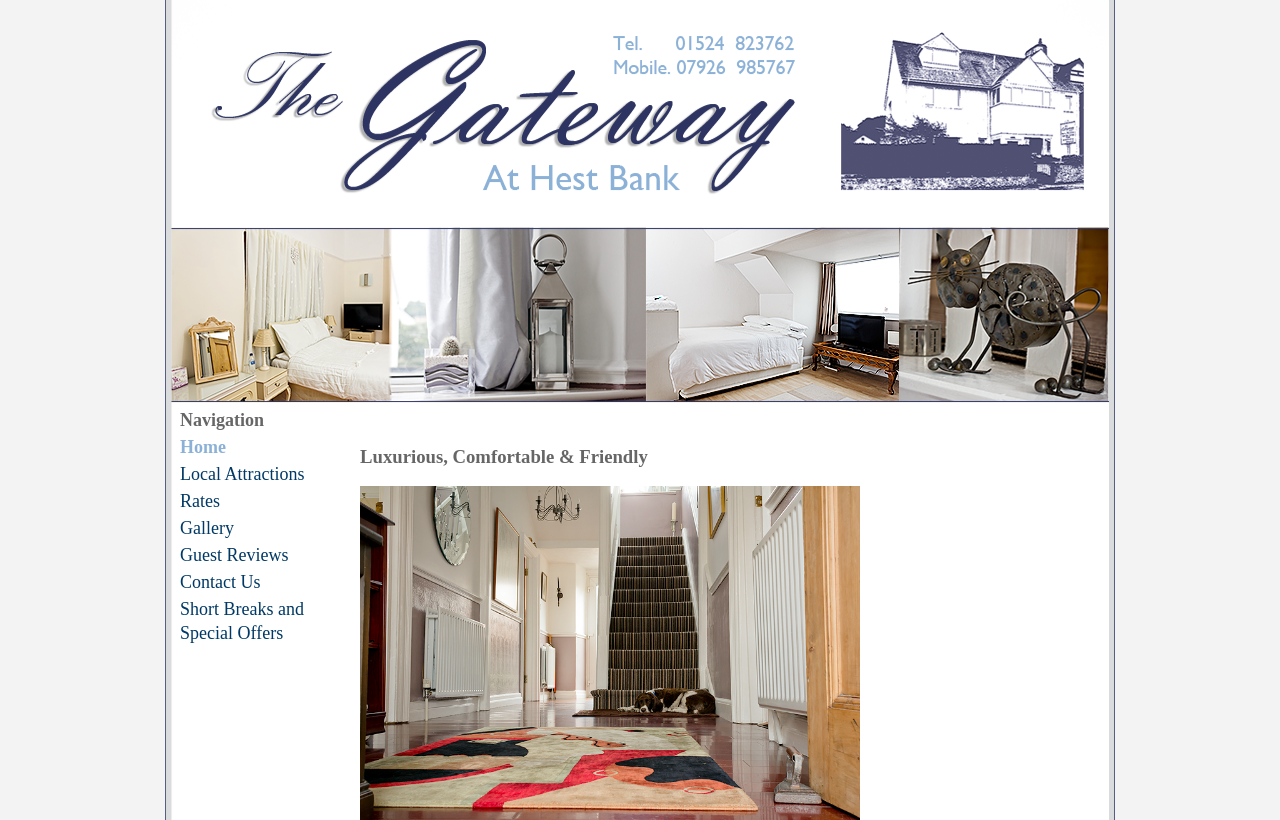Specify the bounding box coordinates (top-left x, top-left y, bottom-right x, bottom-right y) of the UI element in the screenshot that matches this description: Short Breaks and Special Offers

[0.141, 0.729, 0.277, 0.787]